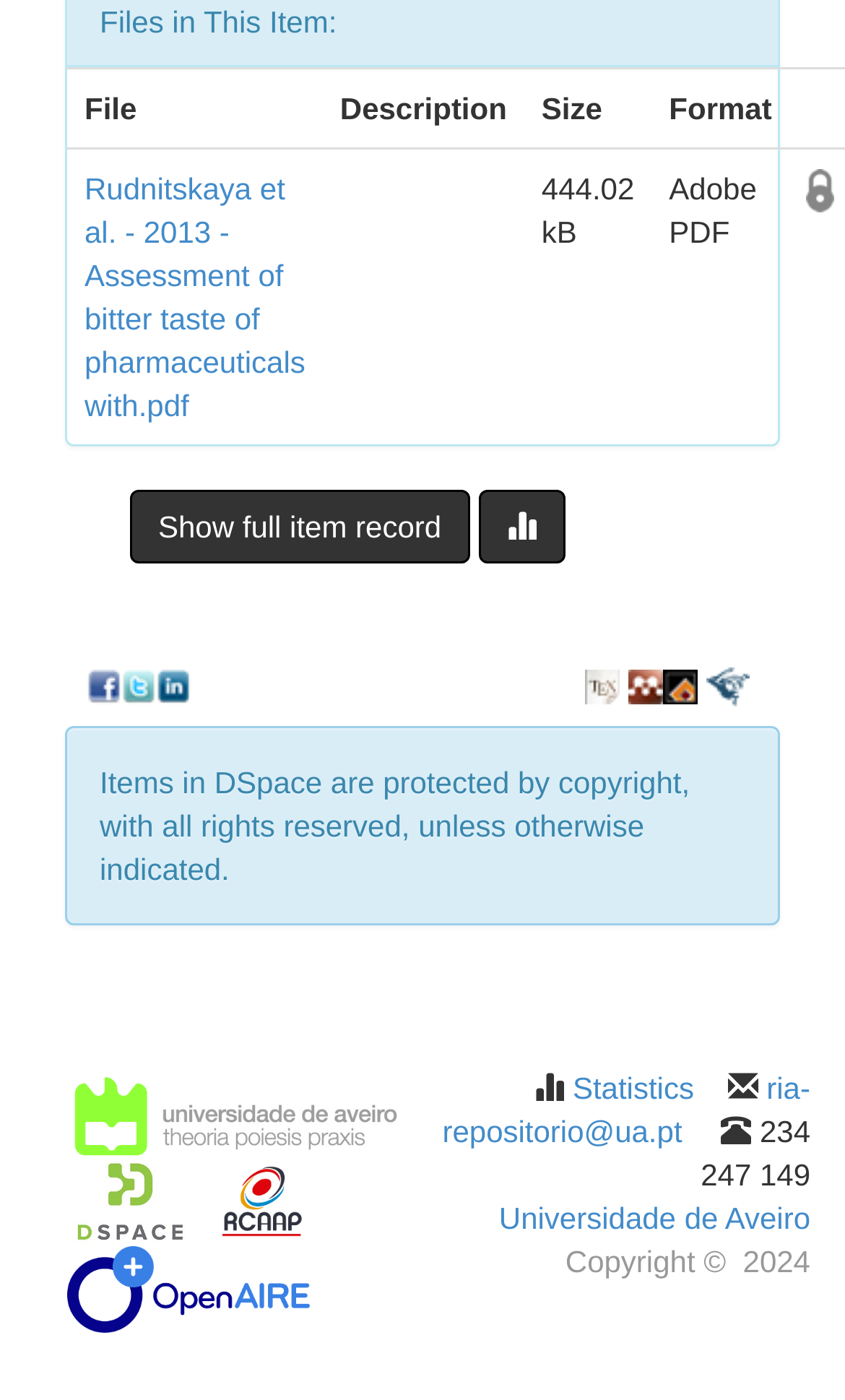Please specify the bounding box coordinates of the clickable region necessary for completing the following instruction: "Download the PDF file". The coordinates must consist of four float numbers between 0 and 1, i.e., [left, top, right, bottom].

[0.1, 0.122, 0.361, 0.301]